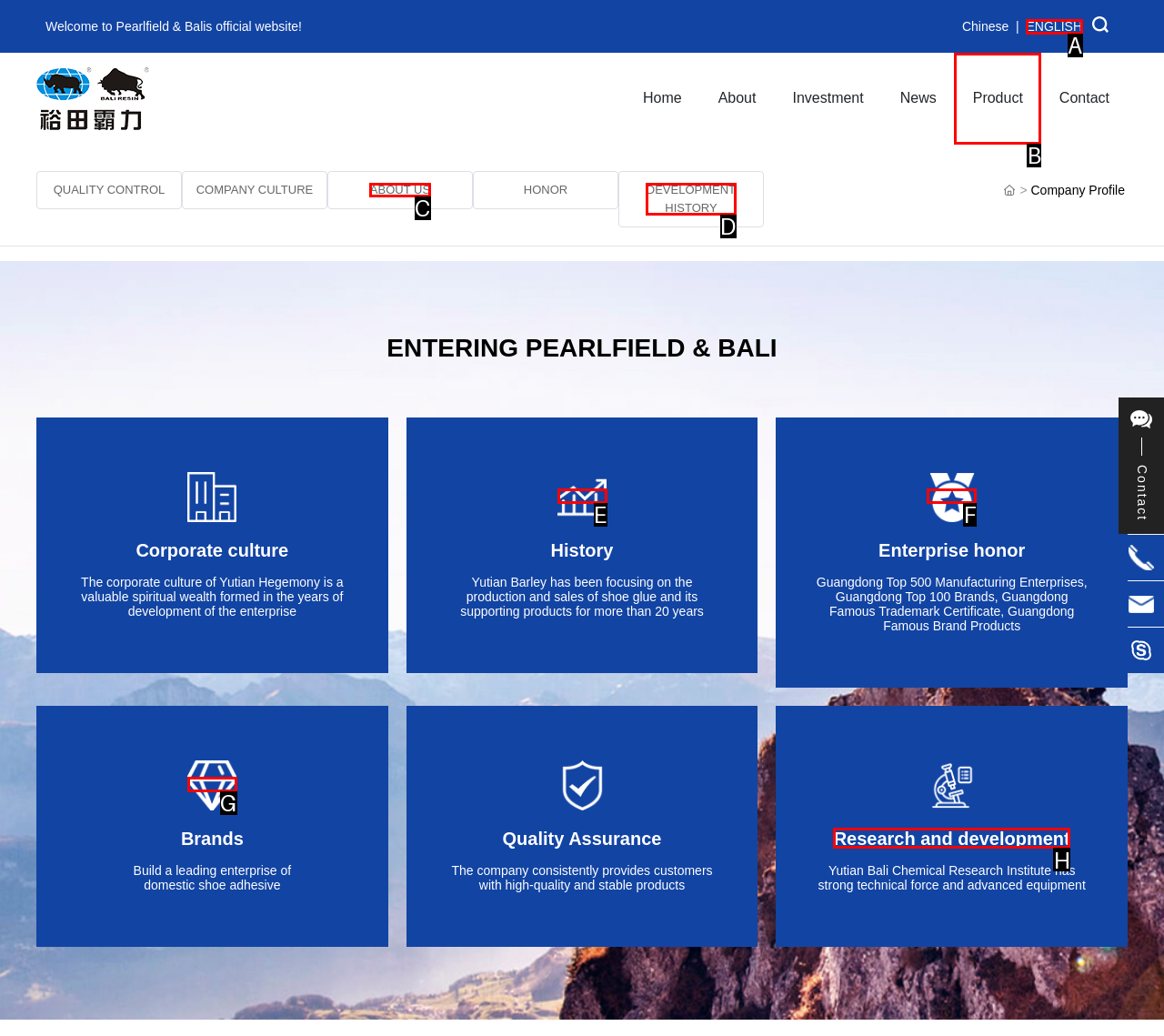Select the HTML element that best fits the description: Research and development
Respond with the letter of the correct option from the choices given.

H